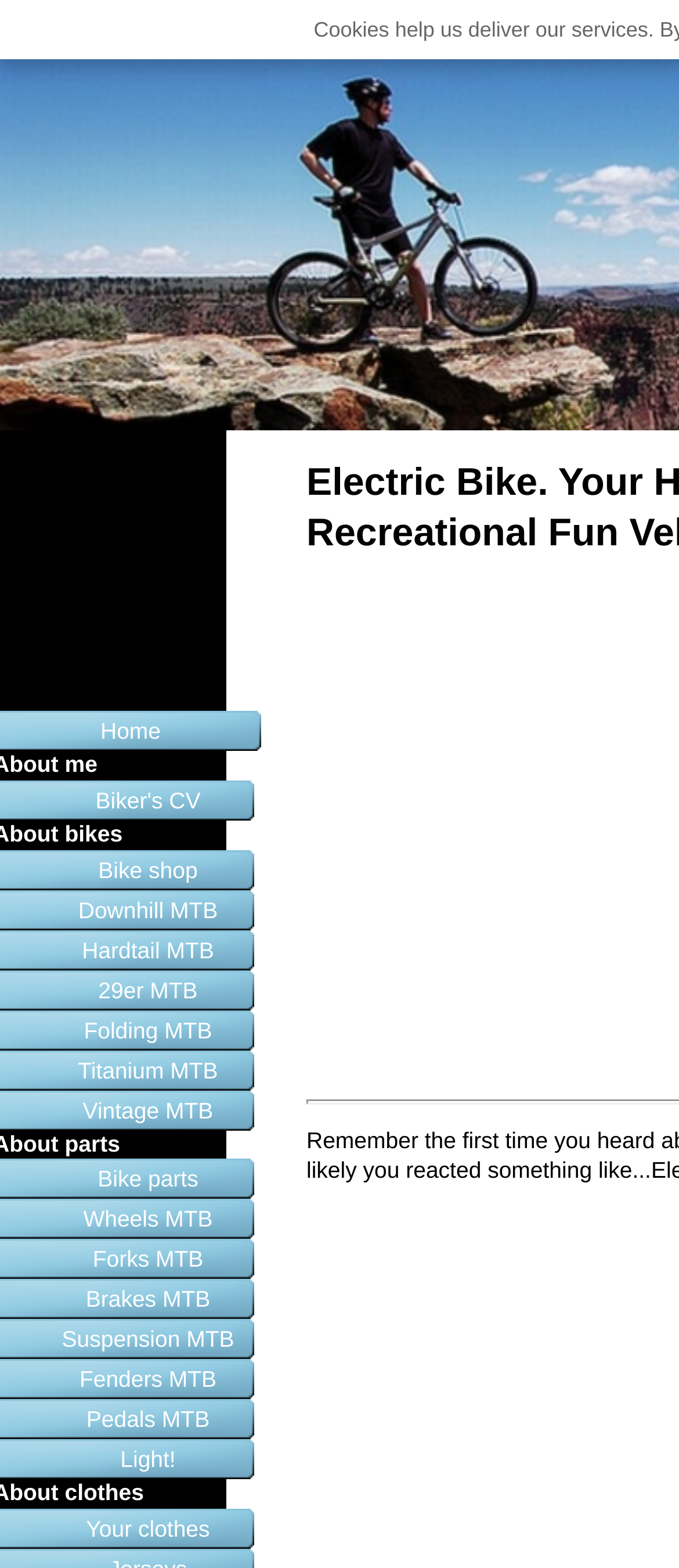Please find the bounding box for the UI component described as follows: "aria-label="Advertisement" name="aswift_2" title="Advertisement"".

[0.01, 0.288, 0.318, 0.388]